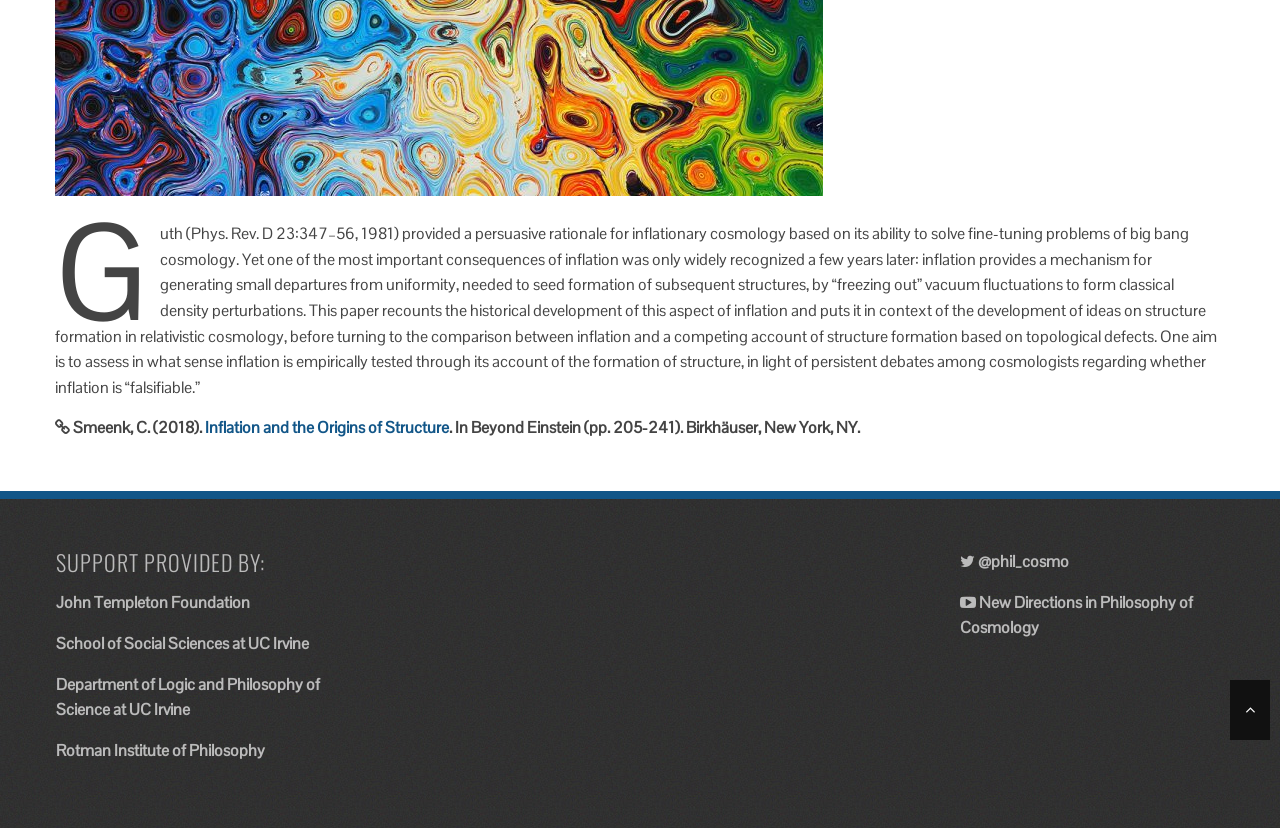Given the element description: "Rotman Institute of Philosophy", predict the bounding box coordinates of this UI element. The coordinates must be four float numbers between 0 and 1, given as [left, top, right, bottom].

[0.044, 0.893, 0.207, 0.919]